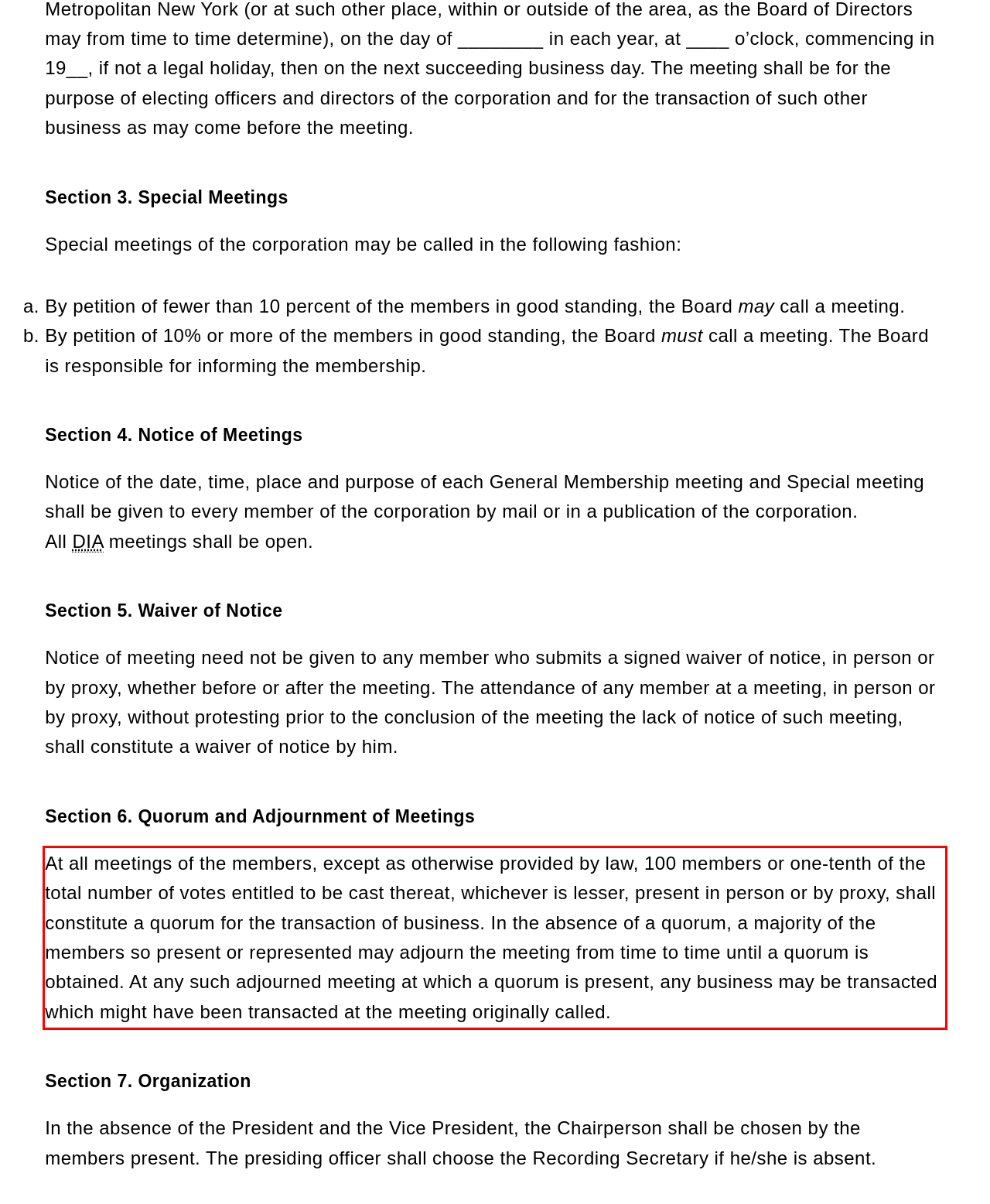You are provided with a screenshot of a webpage that includes a red bounding box. Extract and generate the text content found within the red bounding box.

At all meetings of the members, except as otherwise provided by law, 100 members or one-tenth of the total number of votes entitled to be cast thereat, whichever is lesser, present in person or by proxy, shall constitute a quorum for the transaction of business. In the absence of a quorum, a majority of the members so present or represented may adjourn the meeting from time to time until a quorum is obtained. At any such adjourned meeting at which a quorum is present, any business may be transacted which might have been transacted at the meeting originally called.